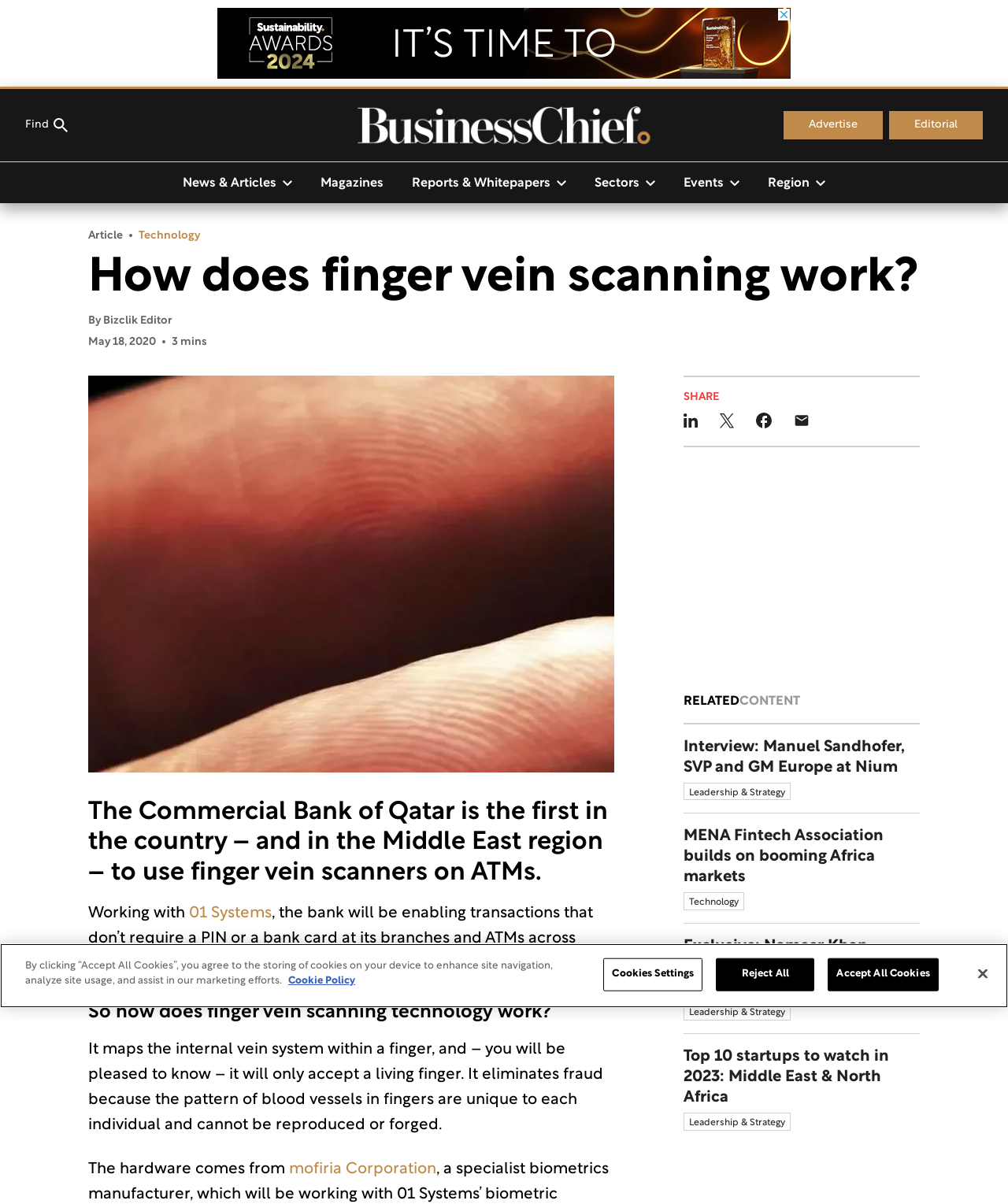Locate the UI element that matches the description News & Articles in the webpage screenshot. Return the bounding box coordinates in the format (top-left x, top-left y, bottom-right x, bottom-right y), with values ranging from 0 to 1.

[0.167, 0.141, 0.304, 0.162]